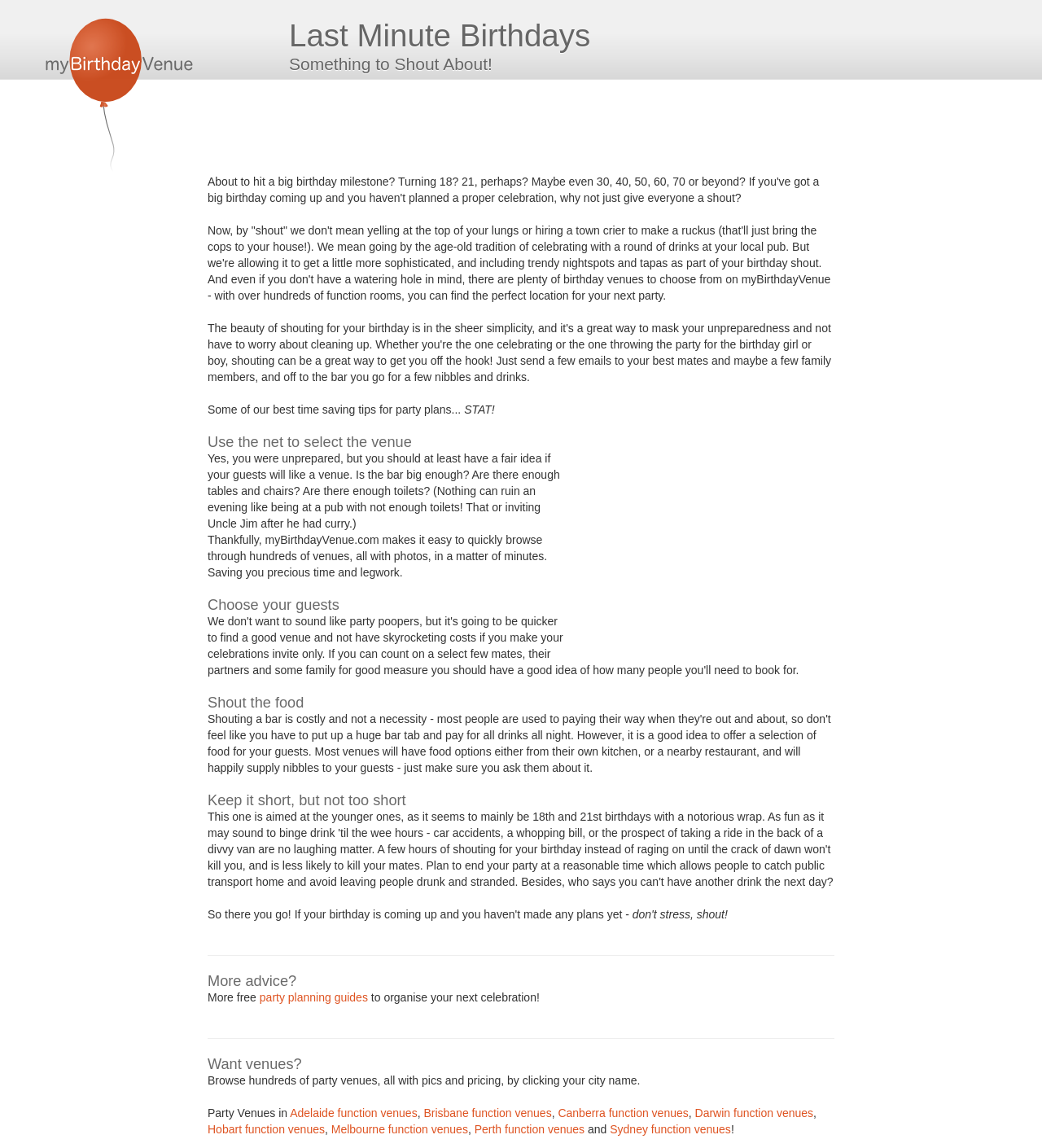Locate the headline of the webpage and generate its content.

Last Minute Birthdays